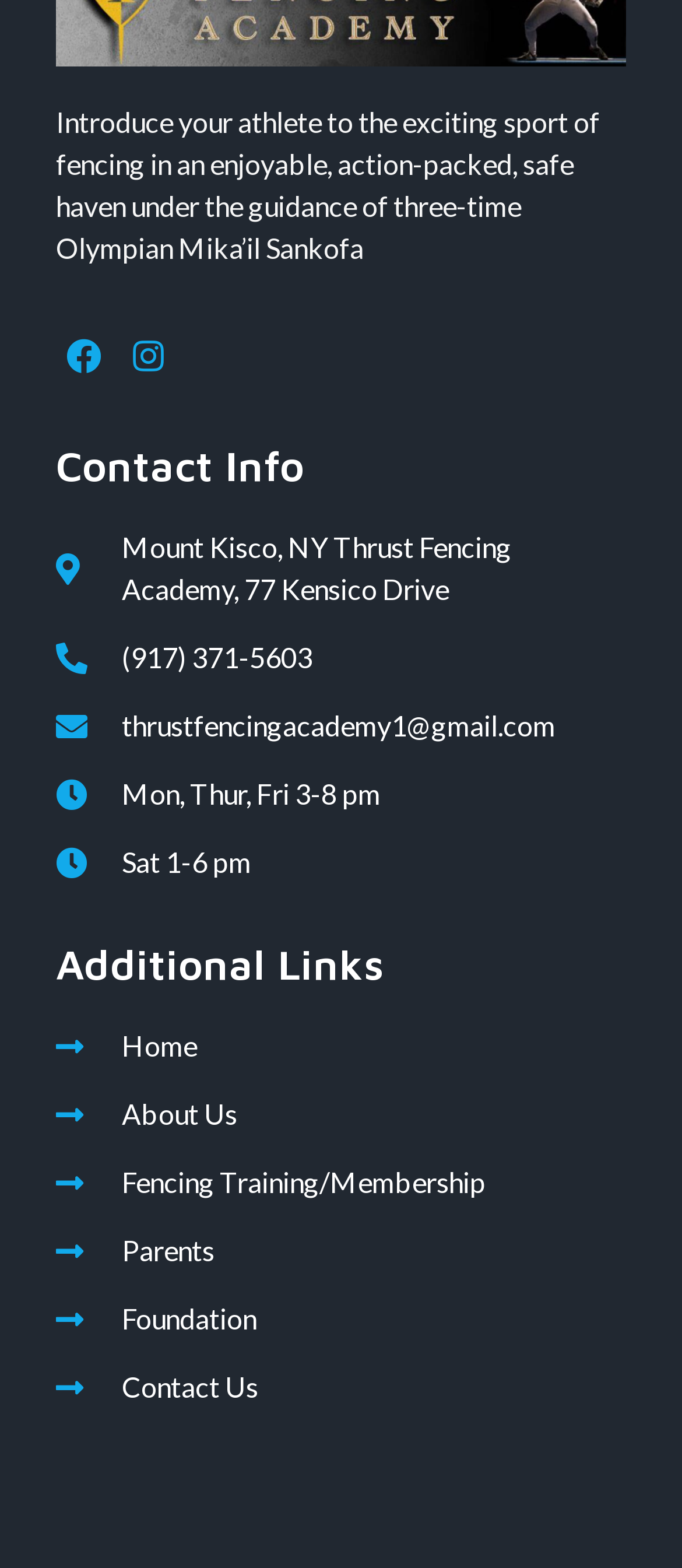Please identify the bounding box coordinates of the element's region that needs to be clicked to fulfill the following instruction: "visit the home page". The bounding box coordinates should consist of four float numbers between 0 and 1, i.e., [left, top, right, bottom].

[0.082, 0.653, 0.918, 0.68]